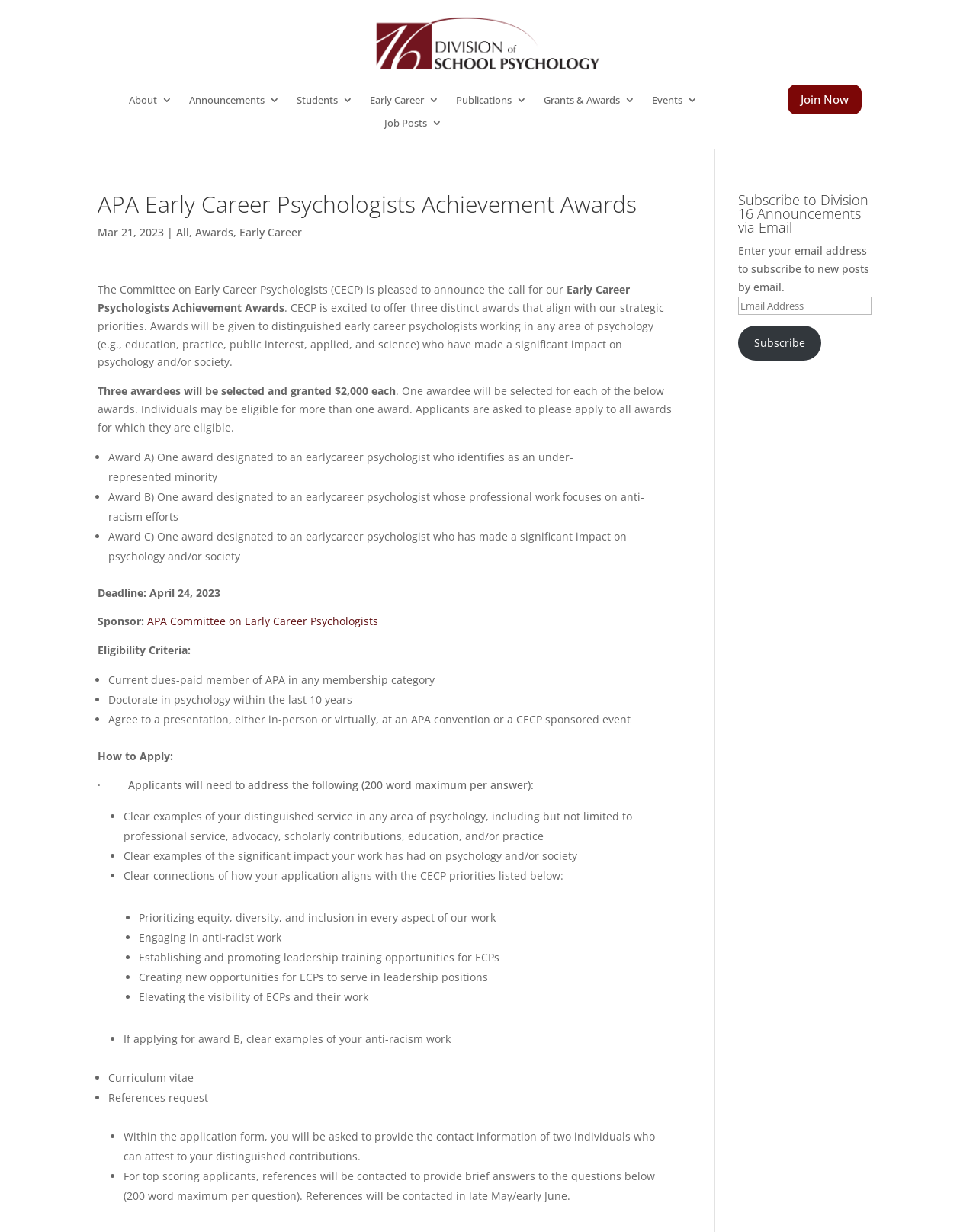Please answer the following question using a single word or phrase: 
What is the deadline for the Early Career Psychologists Achievement Awards?

April 24, 2023